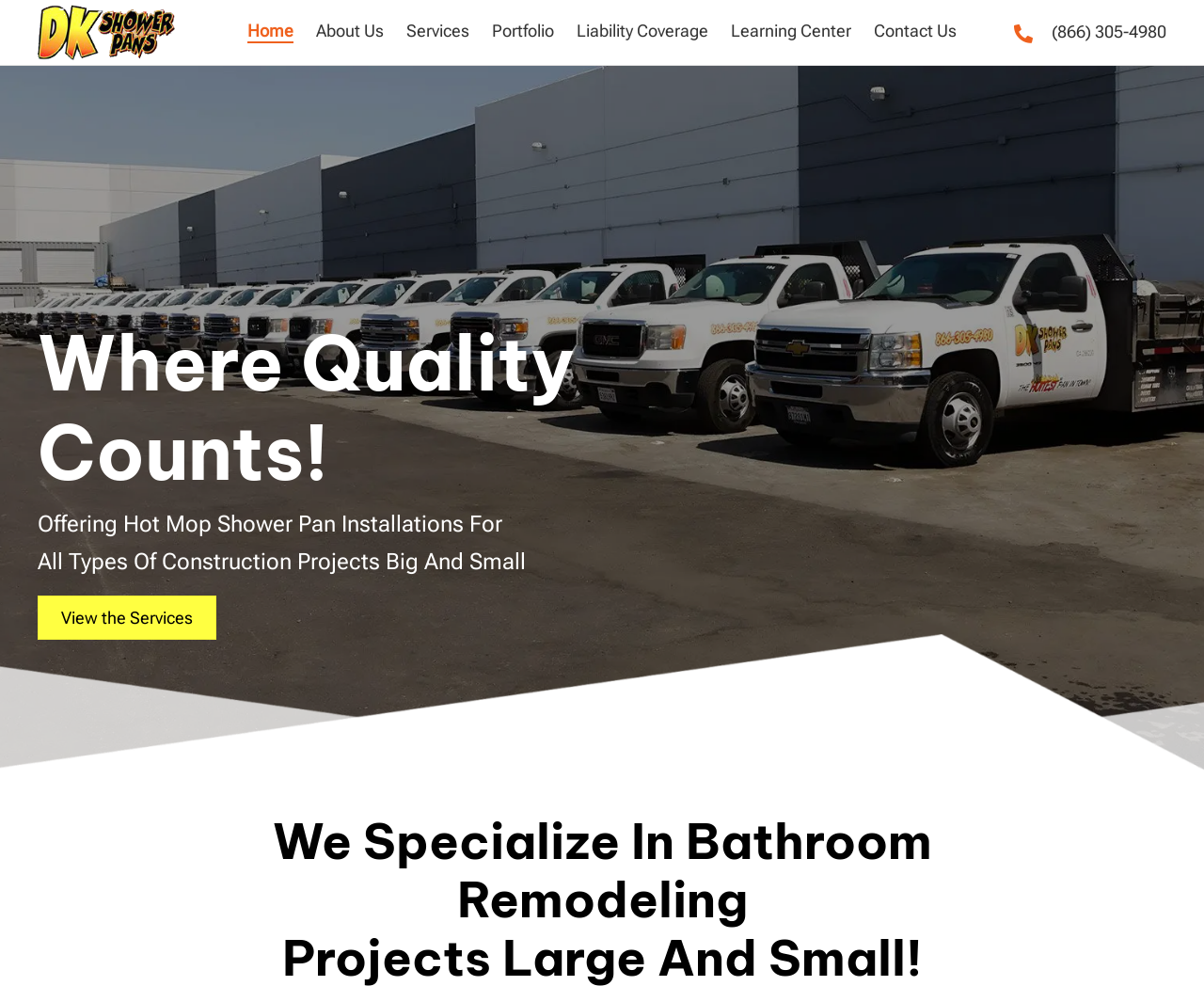Please find the bounding box coordinates of the element that you should click to achieve the following instruction: "Click the Home link". The coordinates should be presented as four float numbers between 0 and 1: [left, top, right, bottom].

[0.206, 0.023, 0.244, 0.044]